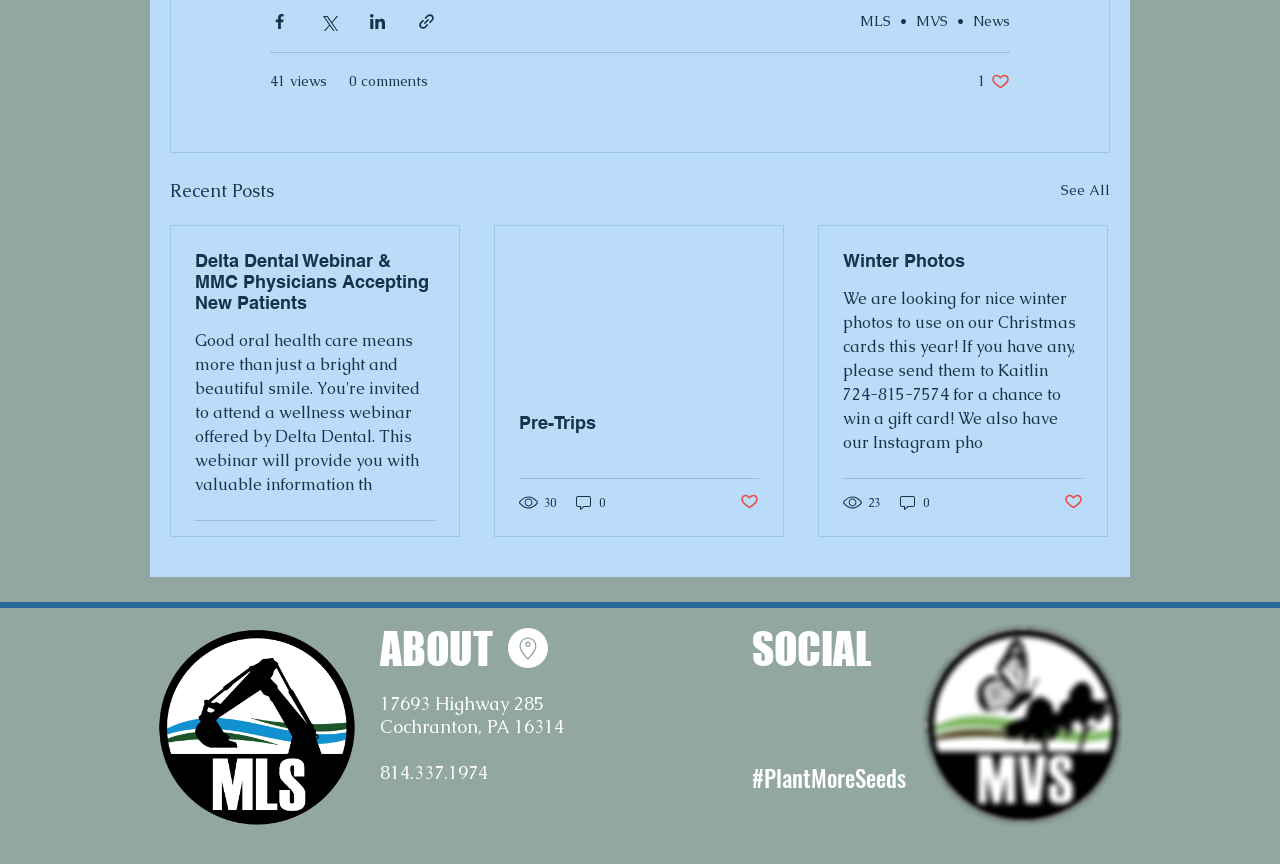What is the phone number of the organization?
Provide a detailed and extensive answer to the question.

I found the phone number in the ABOUT section, which is displayed below the address.